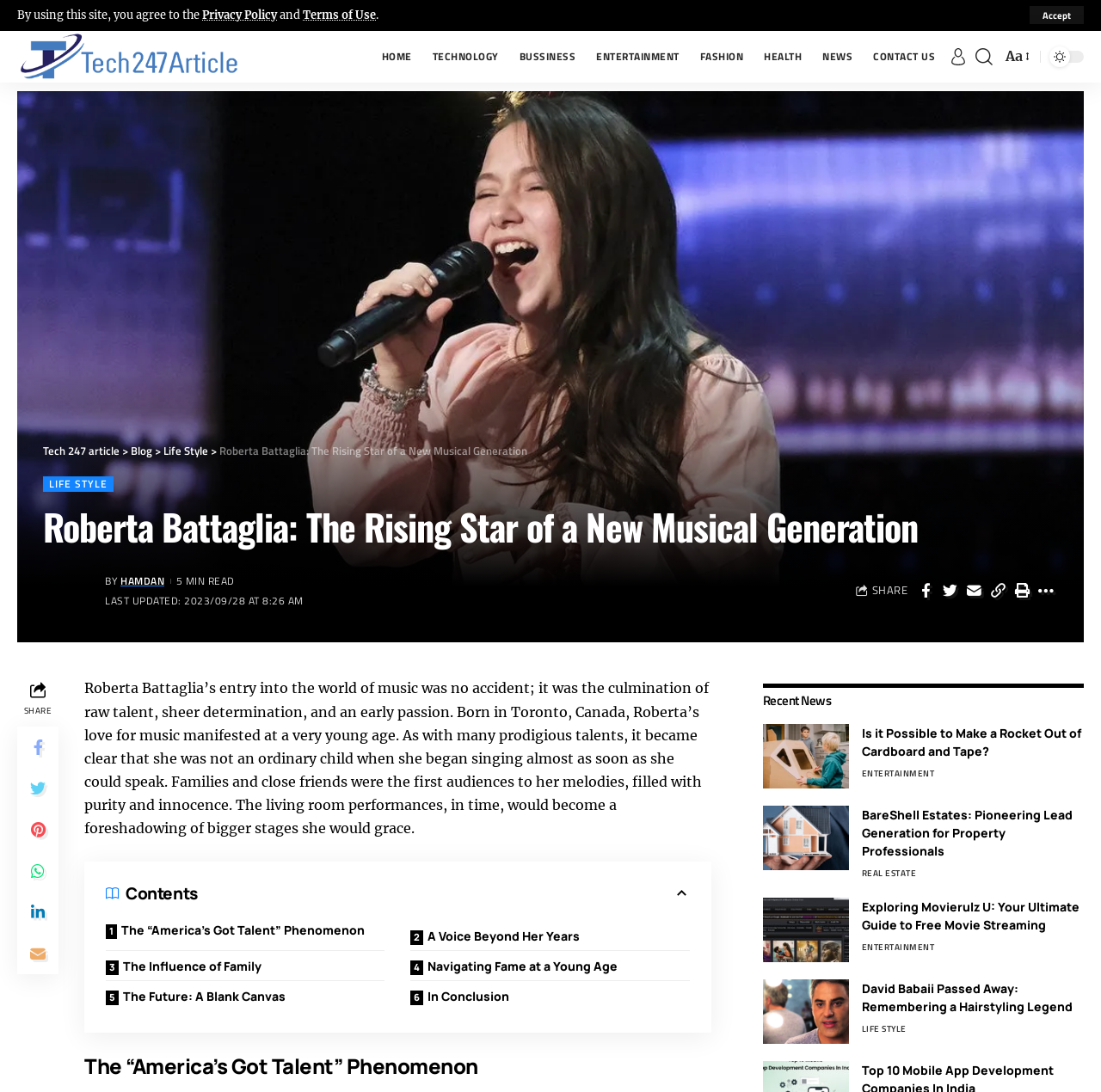Determine the bounding box coordinates for the area that needs to be clicked to fulfill this task: "go to the technology page". The coordinates must be given as four float numbers between 0 and 1, i.e., [left, top, right, bottom].

[0.383, 0.028, 0.462, 0.075]